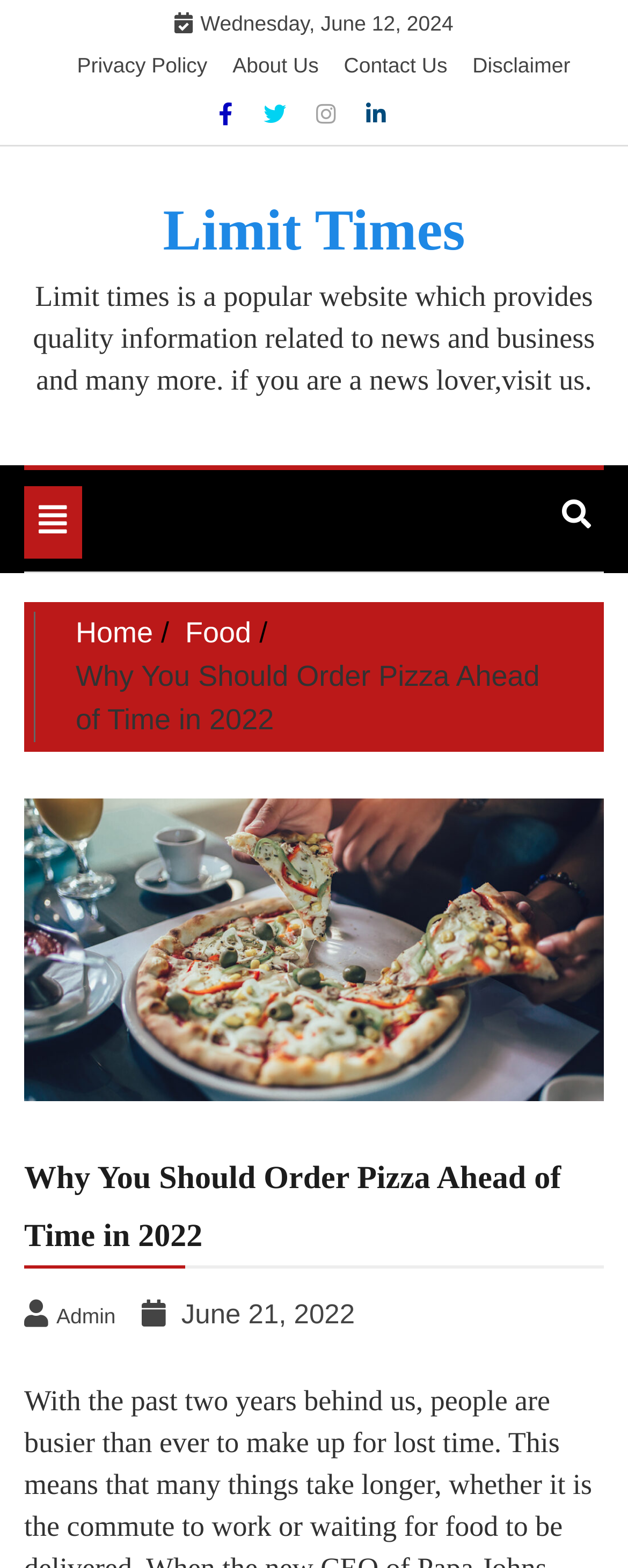Identify the bounding box coordinates for the element you need to click to achieve the following task: "Click the 'Why You Should Order Pizza Ahead of Time in 2022' link". Provide the bounding box coordinates as four float numbers between 0 and 1, in the form [left, top, right, bottom].

[0.038, 0.509, 0.962, 0.702]